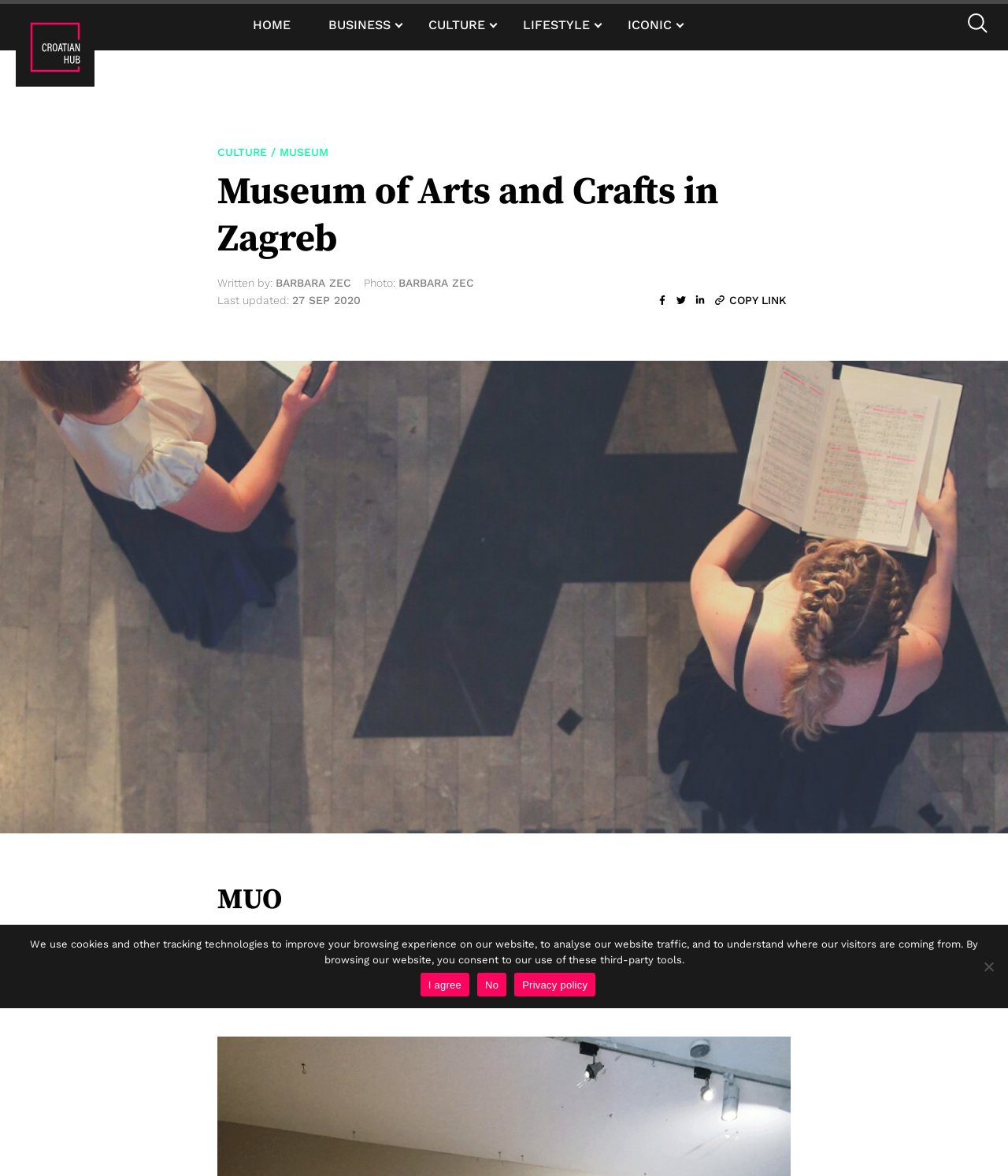Extract the bounding box coordinates of the UI element described by: "parent_node: COPY LINK". The coordinates should include four float numbers ranging from 0 to 1, e.g., [left, top, right, bottom].

[0.685, 0.246, 0.704, 0.264]